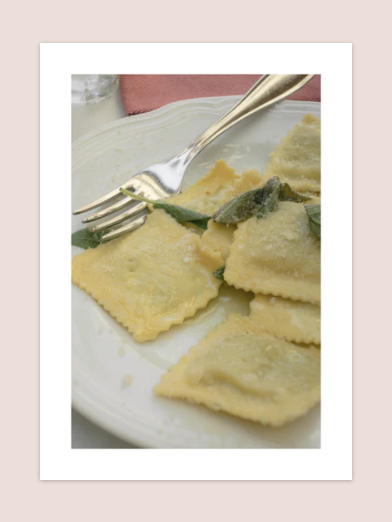What type of leaves are garnishing the dish?
Using the information from the image, give a concise answer in one word or a short phrase.

sage